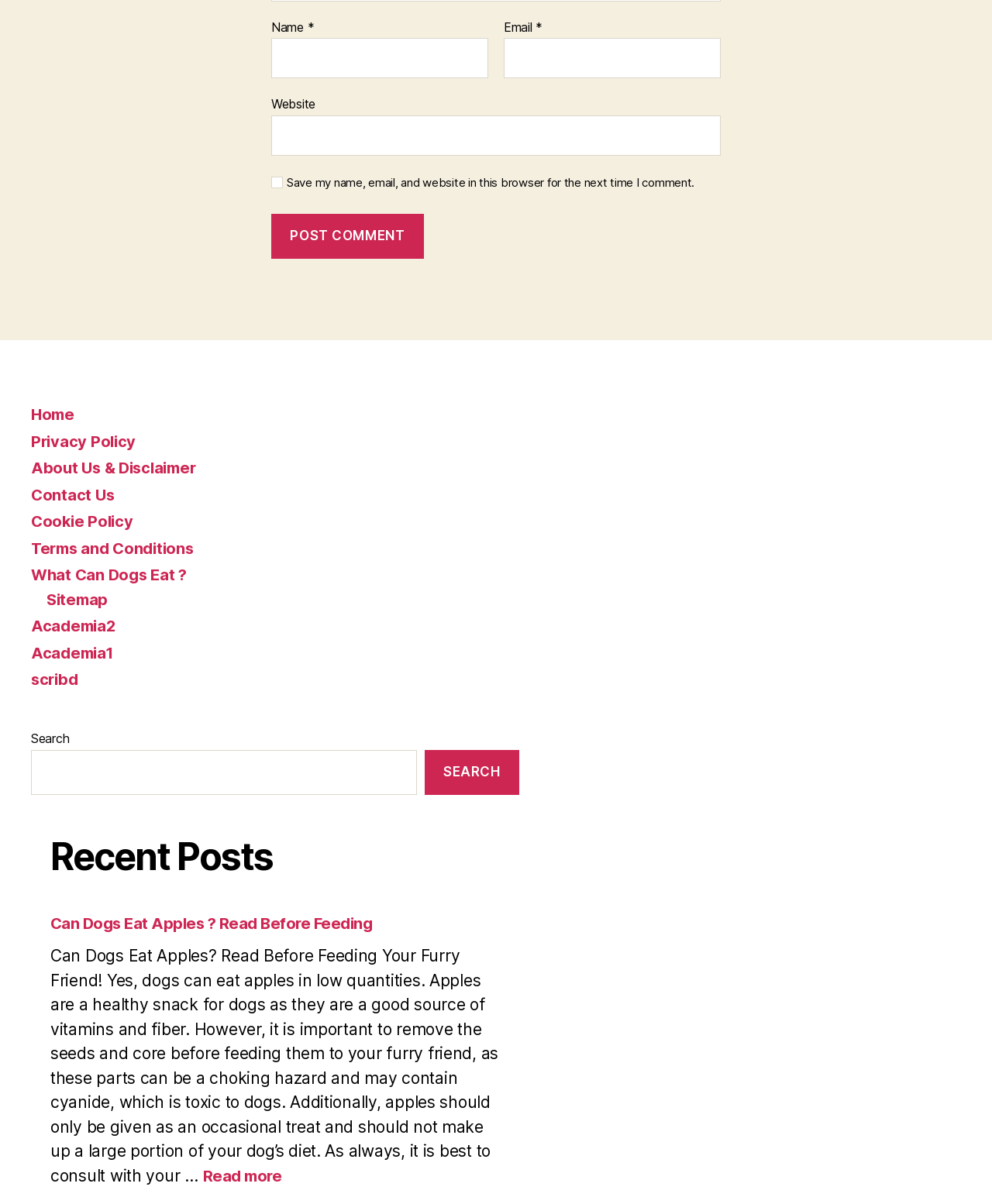Please specify the bounding box coordinates of the clickable region necessary for completing the following instruction: "Enter your name". The coordinates must consist of four float numbers between 0 and 1, i.e., [left, top, right, bottom].

[0.273, 0.062, 0.492, 0.095]